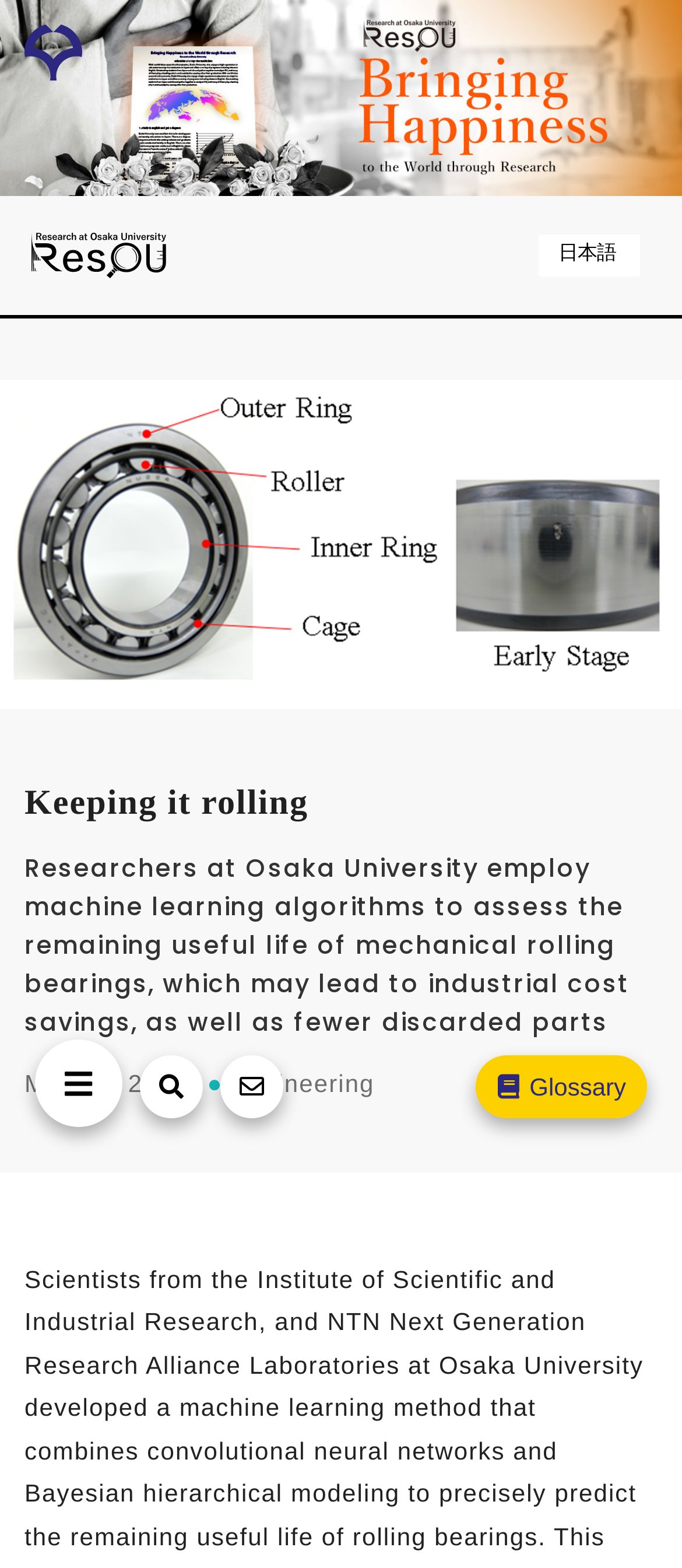Use a single word or phrase to answer the question:
How many buttons are there in the top-right corner?

4